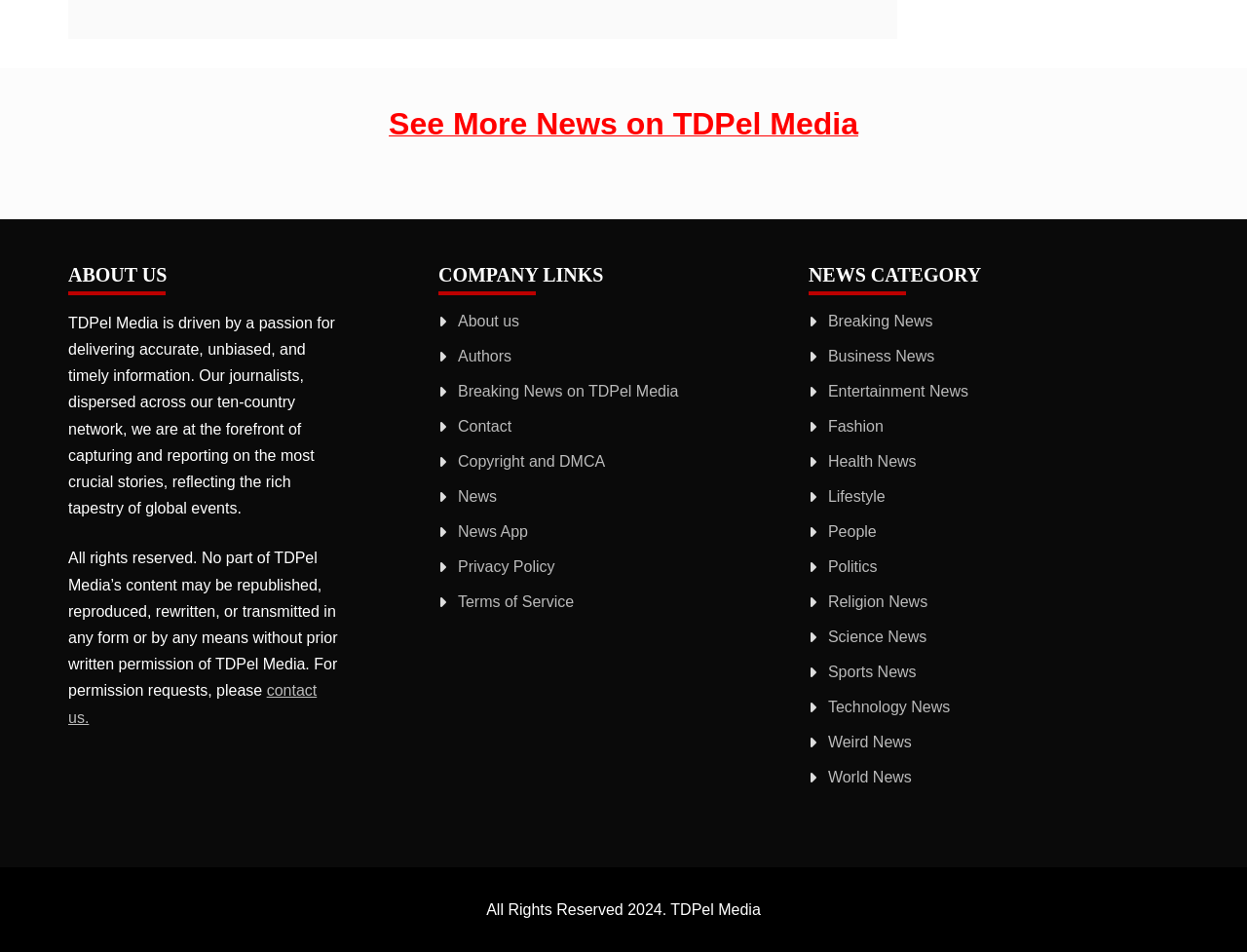Using the provided element description: "Breaking News on TDPel Media", identify the bounding box coordinates. The coordinates should be four floats between 0 and 1 in the order [left, top, right, bottom].

[0.367, 0.402, 0.544, 0.42]